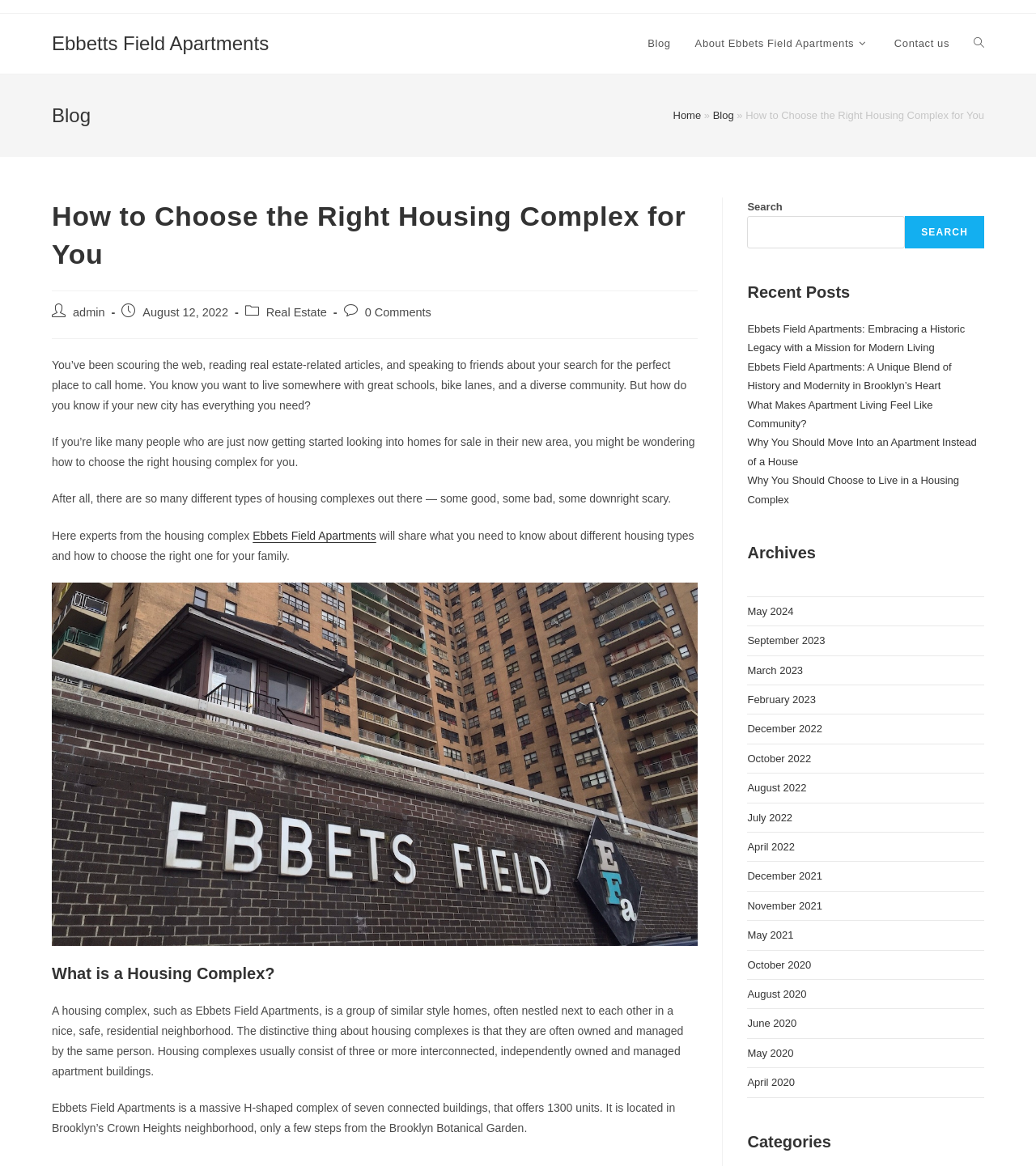Locate the bounding box of the UI element based on this description: "April 2022". Provide four float numbers between 0 and 1 as [left, top, right, bottom].

[0.721, 0.721, 0.767, 0.731]